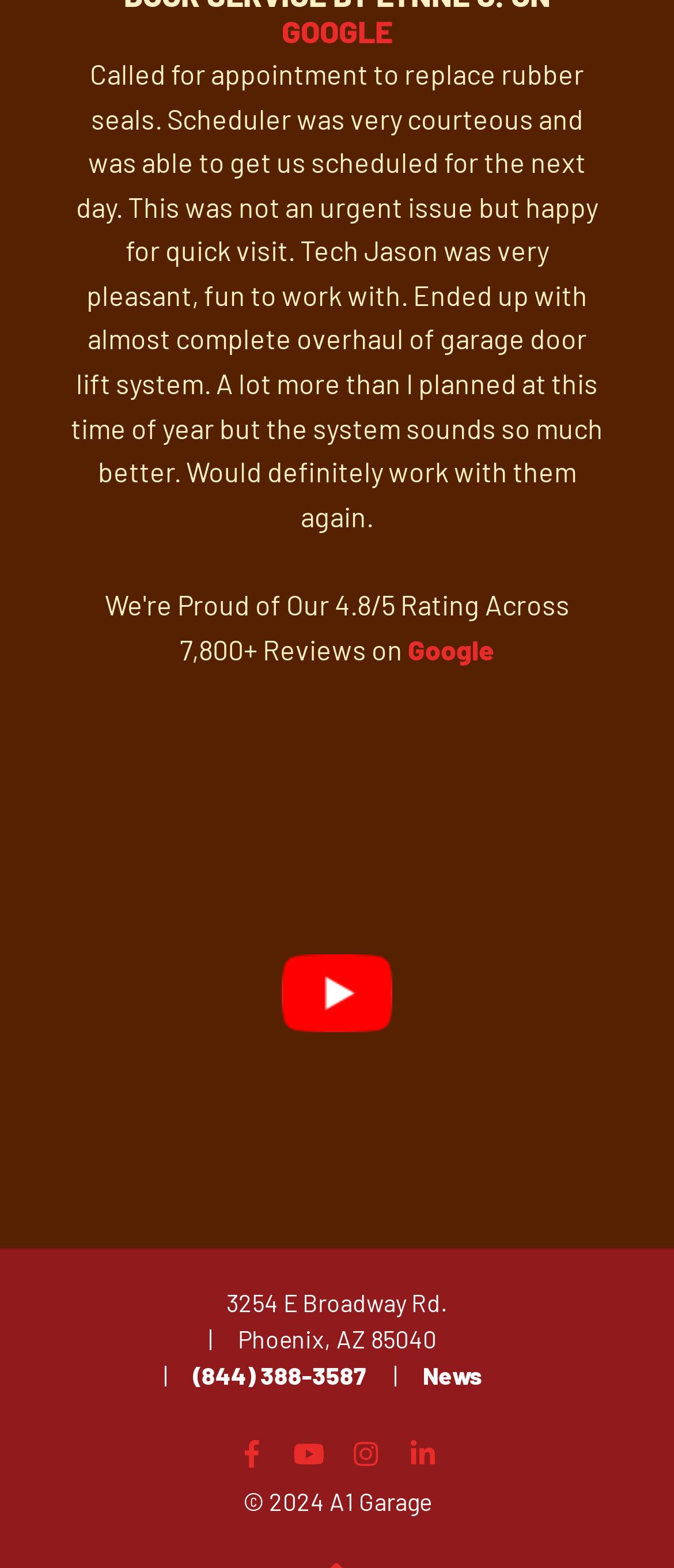Determine the bounding box coordinates of the clickable element necessary to fulfill the instruction: "Click the Google link". Provide the coordinates as four float numbers within the 0 to 1 range, i.e., [left, top, right, bottom].

[0.418, 0.008, 0.582, 0.032]